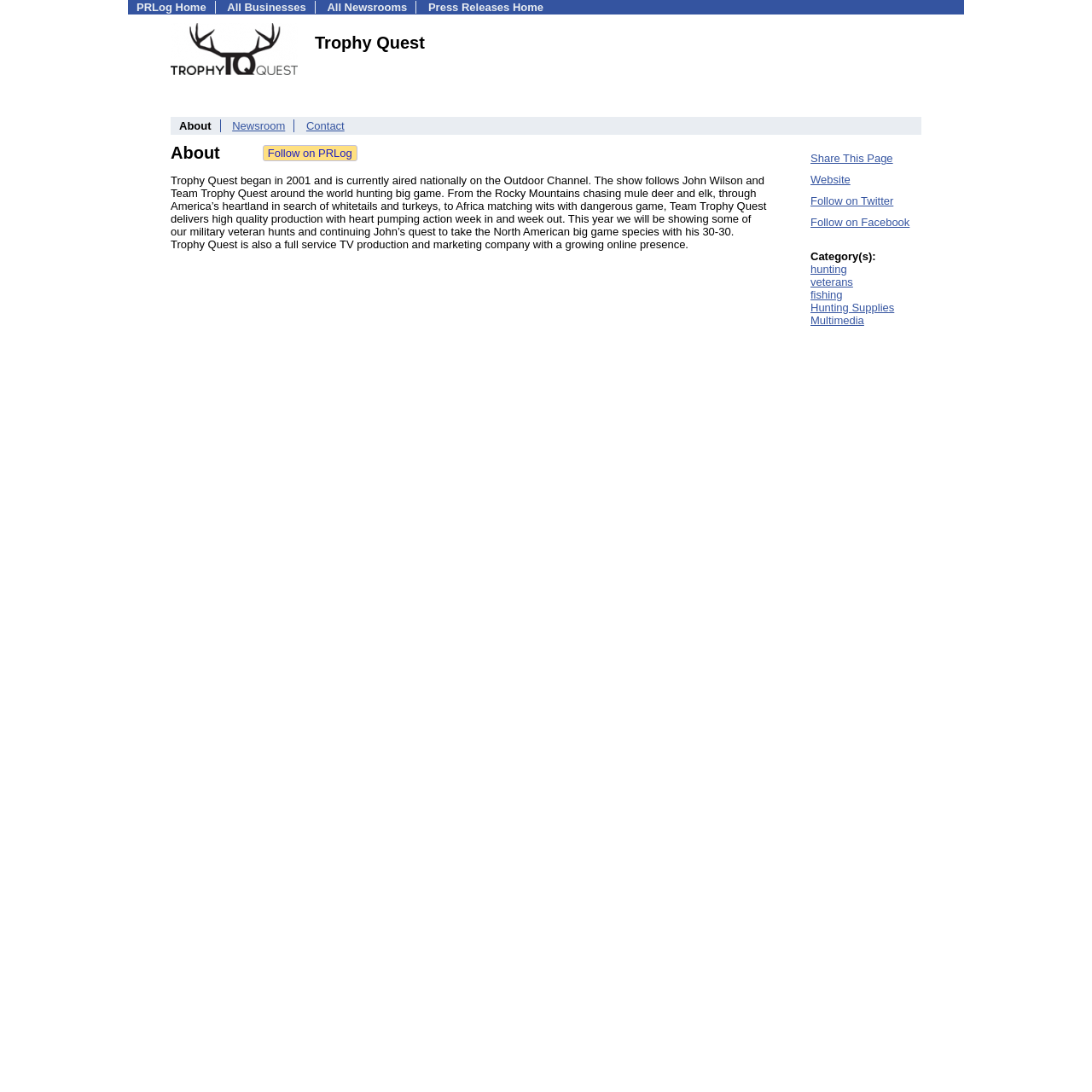Provide the bounding box coordinates of the HTML element this sentence describes: "All Newsrooms". The bounding box coordinates consist of four float numbers between 0 and 1, i.e., [left, top, right, bottom].

[0.3, 0.001, 0.373, 0.012]